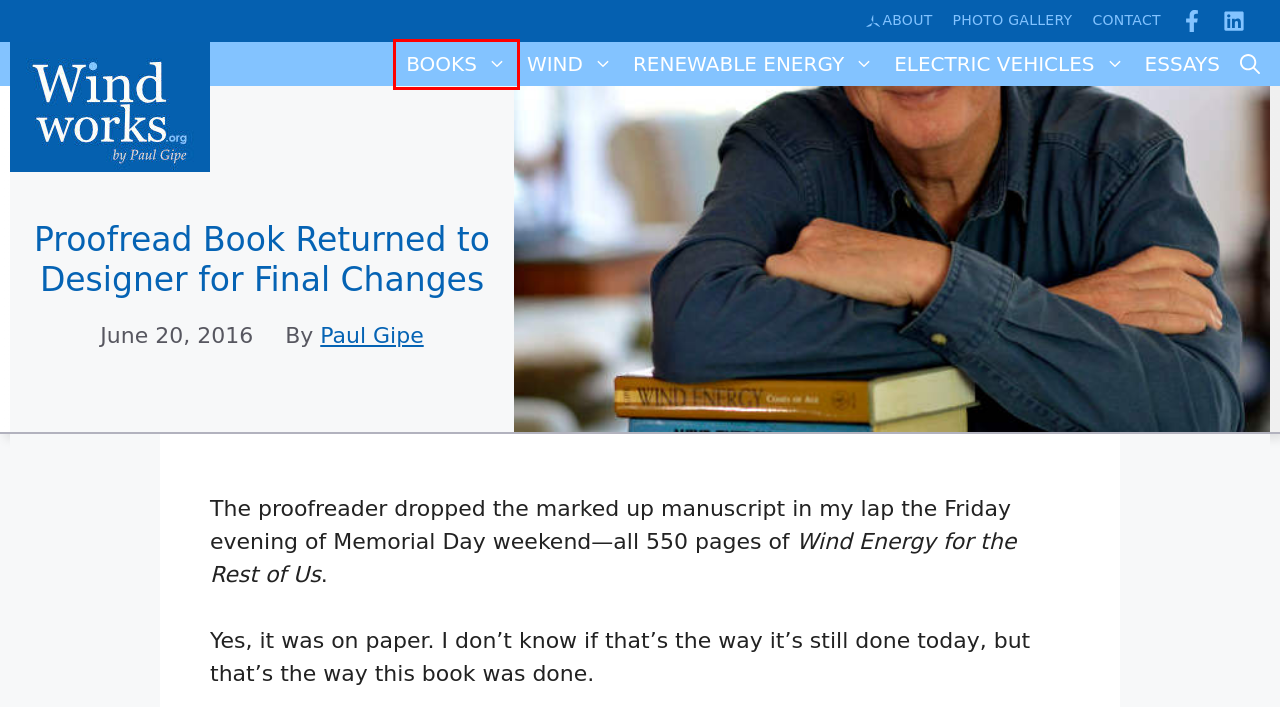You have a screenshot of a webpage with a red rectangle bounding box around a UI element. Choose the best description that matches the new page after clicking the element within the bounding box. The candidate descriptions are:
A. Essays – WIND WORKS
B. Wind – WIND WORKS
C. About – WIND WORKS
D. Books – WIND WORKS
E. Contact – WIND WORKS
F. Renewable Energy – WIND WORKS
G. Photo Gallery – WIND WORKS
H. Paul Gipe – WIND WORKS

D